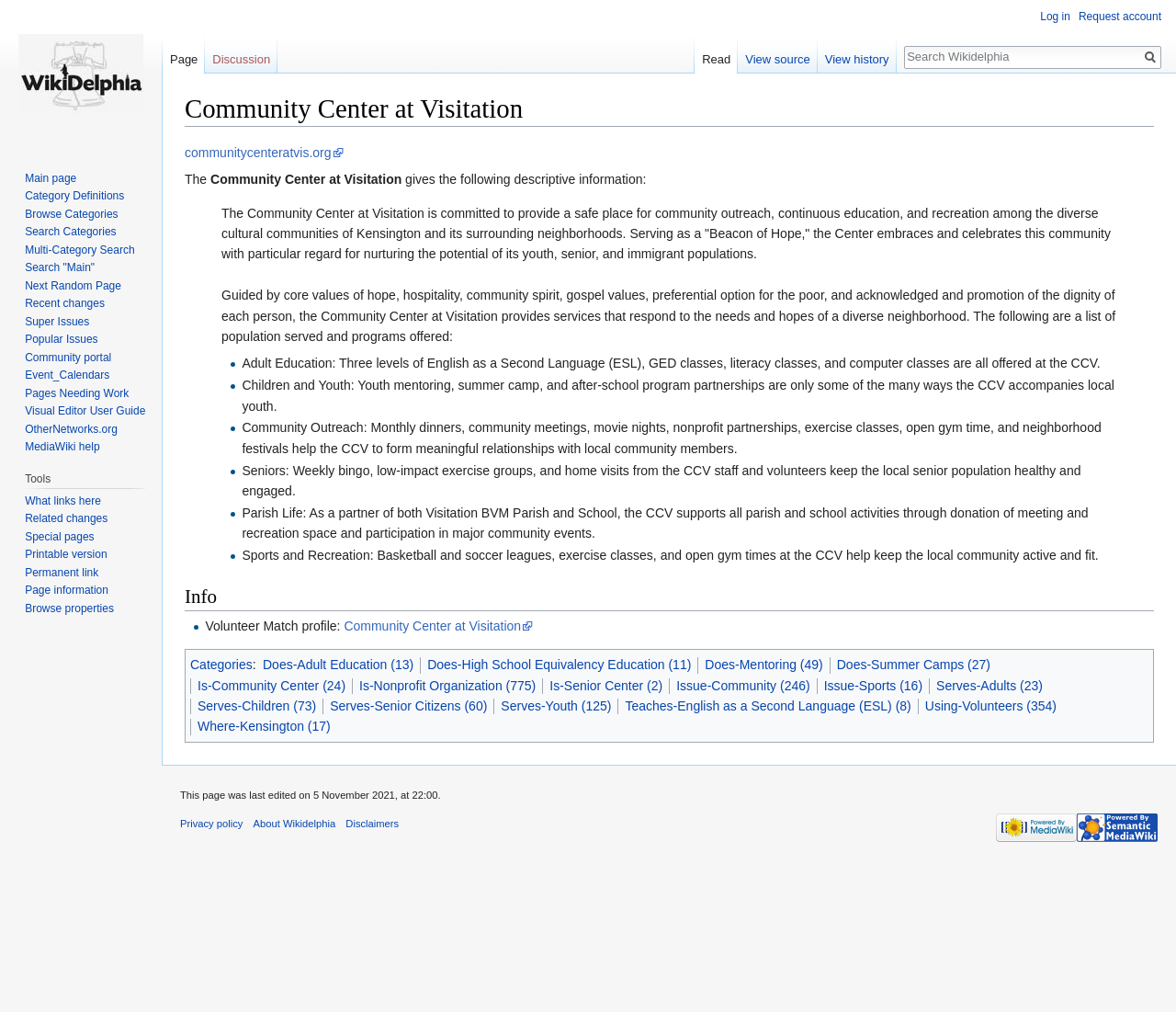Describe all the key features and sections of the webpage thoroughly.

The webpage is about the Community Center at Visitation, which is a community outreach center that provides various services to the local community. At the top of the page, there is a heading that reads "Community Center at Visitation" and a link to jump to navigation and search. Below this, there is a link to the community center's website and a brief description of the center's mission and values.

The main content of the page is divided into sections. The first section describes the center's services, including adult education, children and youth programs, community outreach, seniors' programs, parish life, and sports and recreation. Each of these services is listed with a brief description.

Below this section, there is a heading that reads "Info" and a list of links to related categories, including volunteer opportunities, adult education, high school equivalency education, mentoring, summer camps, and more.

On the left side of the page, there are several navigation menus, including "Personal tools", "Namespaces", "Views", and "Tools". These menus provide links to various functions, such as logging in, requesting an account, viewing page history, and searching the site.

At the top right of the page, there is a search bar where users can enter keywords to search the site. There is also a link to visit the main page of the site.

Overall, the webpage provides an overview of the Community Center at Visitation and its services, as well as links to related information and functions.